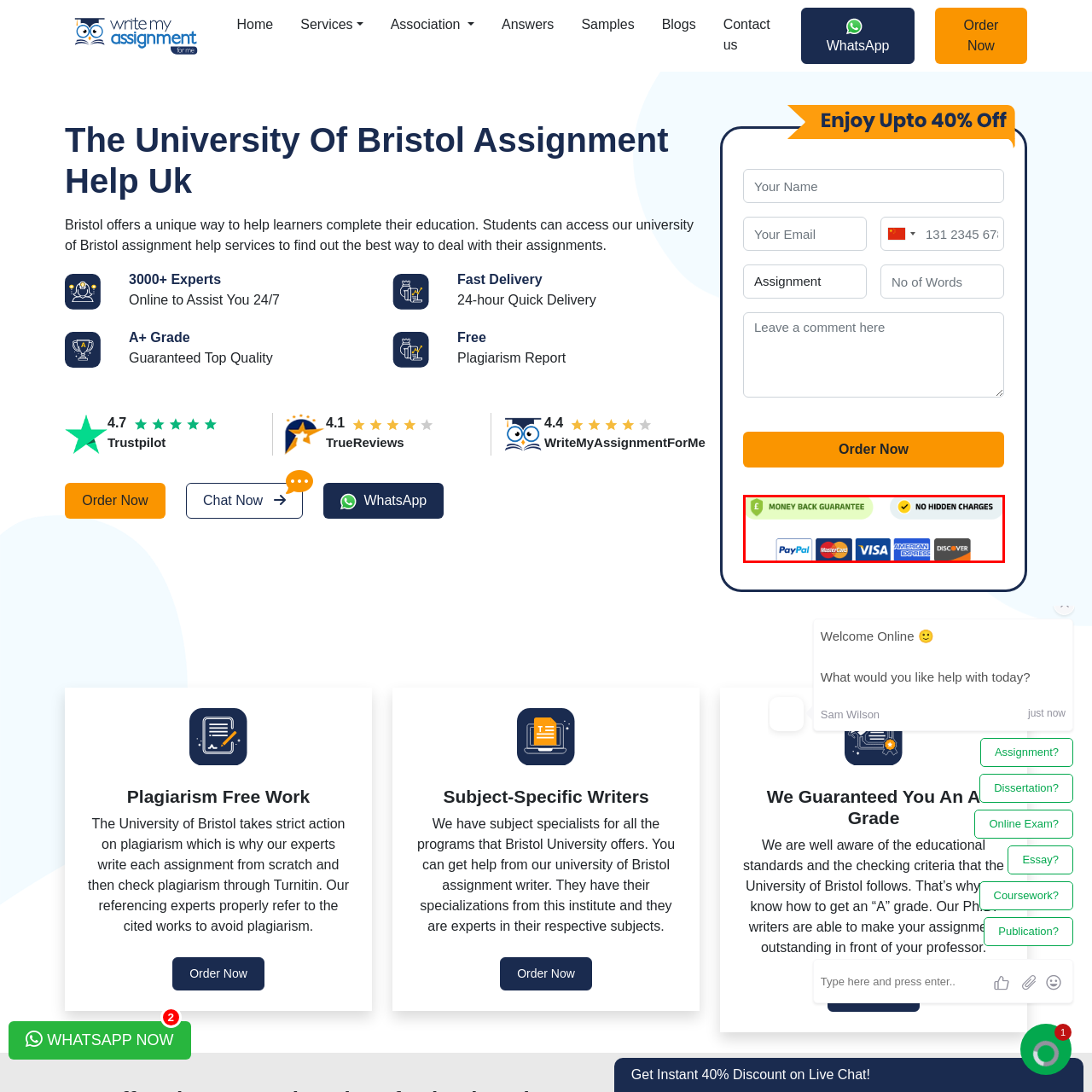Provide an elaborate description of the visual elements present in the image enclosed by the red boundary.

The image prominently displays two key service assurances for customers: a green "MONEY BACK GUARANTEE" badge on the left, emphasizing the commitment to customer satisfaction and refund options if needed, and a white checkbox indicating "NO HIDDEN CHARGES" on the right, which reassures clients about transparency in pricing. Below these assurances, a row of widely recognized payment method icons is showcased, including PayPal, MasterCard, Visa, American Express, and Discover, highlighting the convenience and flexibility offered for transactions. This combination of trust signals aims to enhance customer confidence and streamline the payment process.